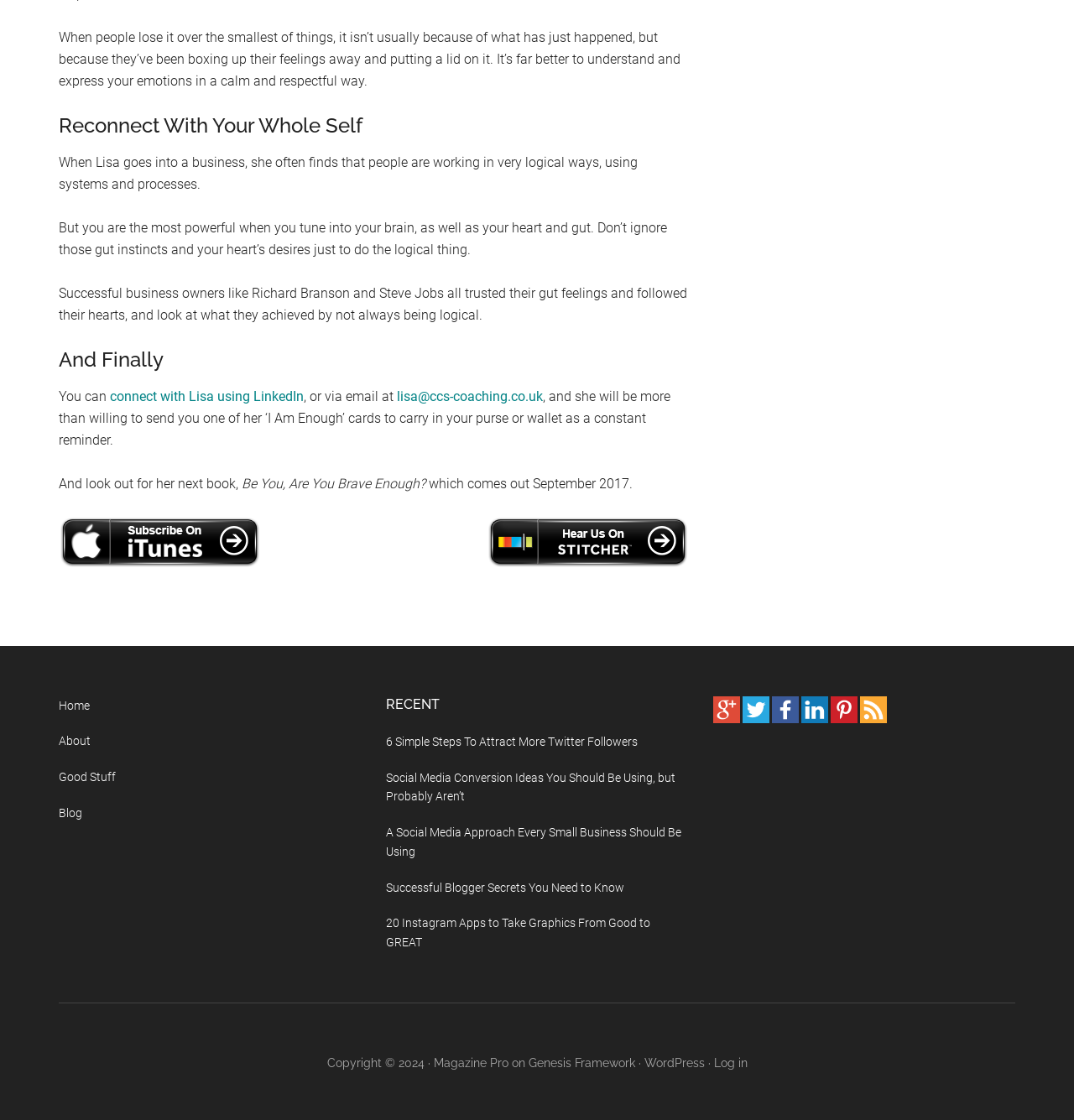How many social media platforms are linked in the footer?
Refer to the image and provide a detailed answer to the question.

The footer section of the webpage contains links to 5 social media platforms, namely Google+, Twitter, Facebook, LinkedIn, and Pinterest, which can be identified by their respective icons and text labels.